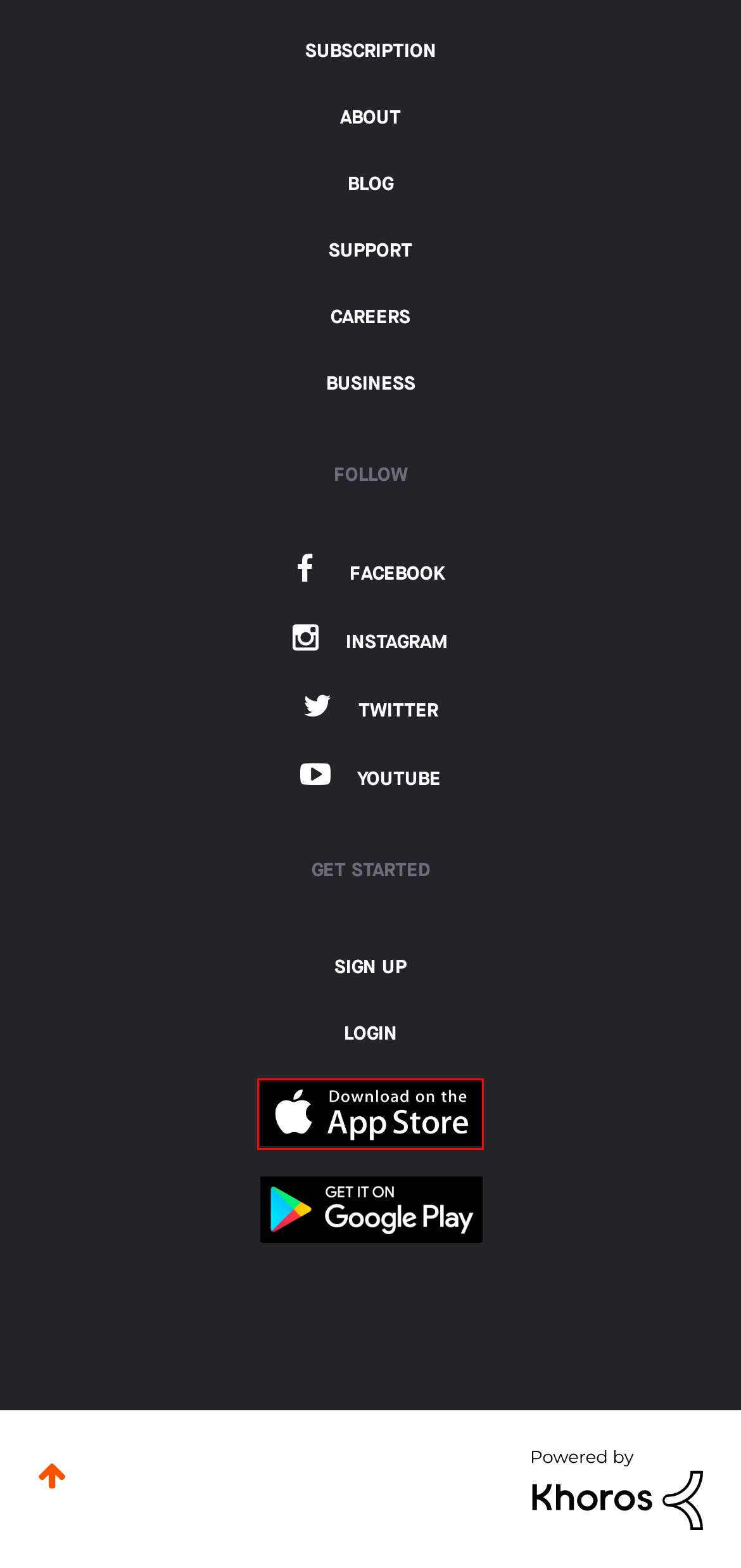Examine the screenshot of the webpage, noting the red bounding box around a UI element. Pick the webpage description that best matches the new page after the element in the red bounding box is clicked. Here are the candidates:
A. Strava Subscription
B. ‎Strava: Run, Bike, Hike on the App Store
C. Careers
D. Strava Business : Grow your brand with Strava
E. Strava | Running, Cycling & Hiking App - Train, Track & Share
F. Log In | Strava
G. About Us
H. Strava | Stories

B